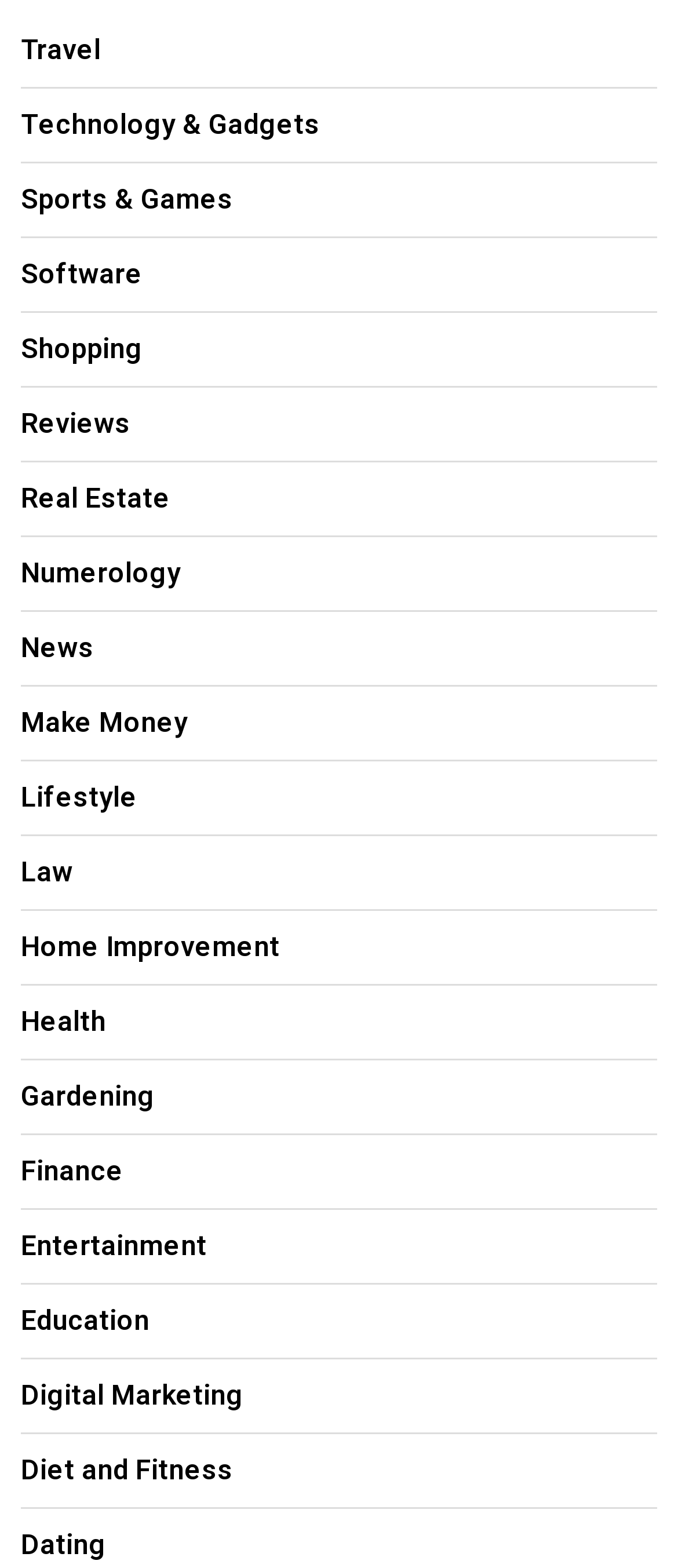Determine the bounding box coordinates of the clickable element necessary to fulfill the instruction: "Go to Shopping". Provide the coordinates as four float numbers within the 0 to 1 range, i.e., [left, top, right, bottom].

[0.031, 0.21, 0.21, 0.232]